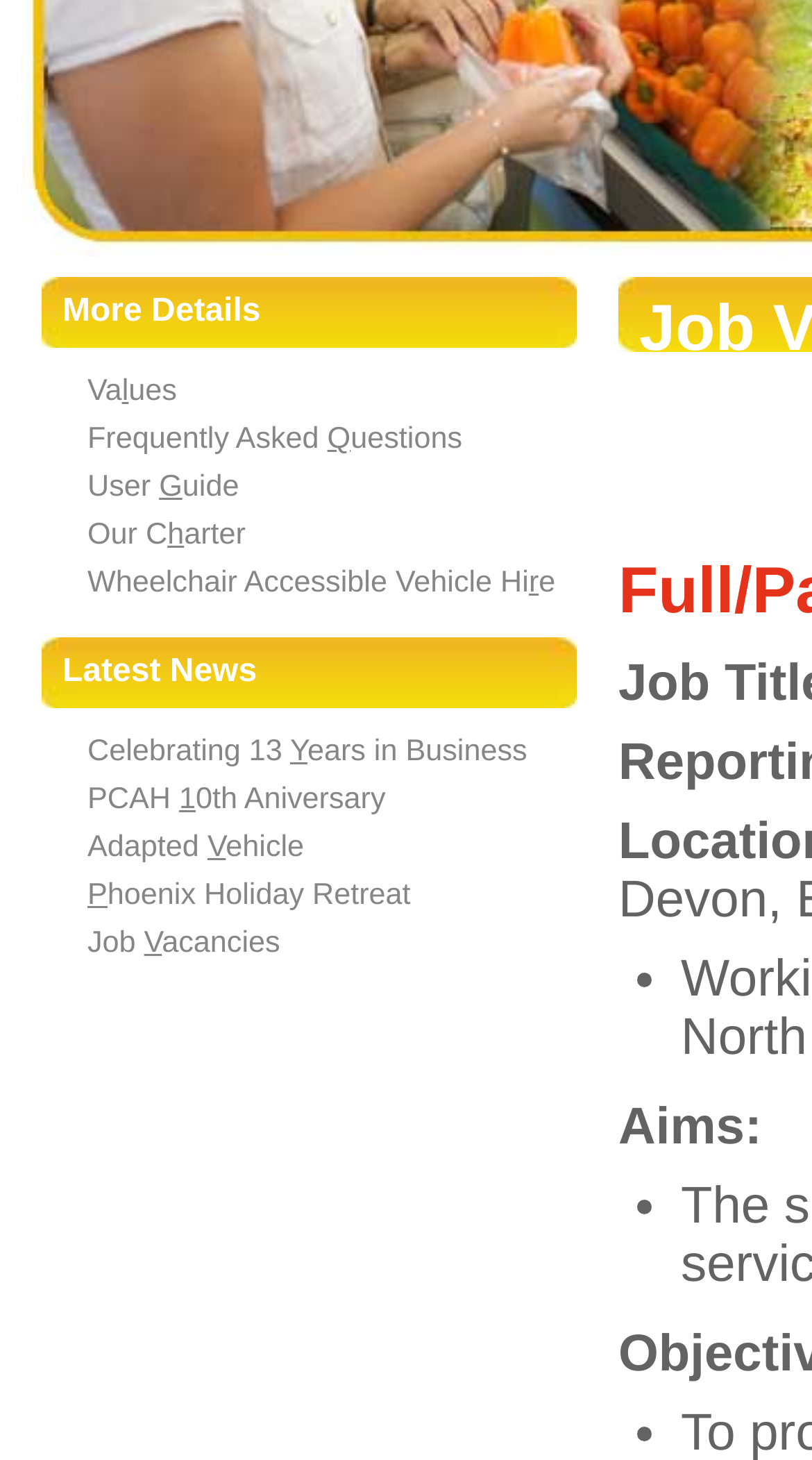Extract the bounding box coordinates for the described element: "Our Charter". The coordinates should be represented as four float numbers between 0 and 1: [left, top, right, bottom].

[0.108, 0.355, 0.303, 0.378]